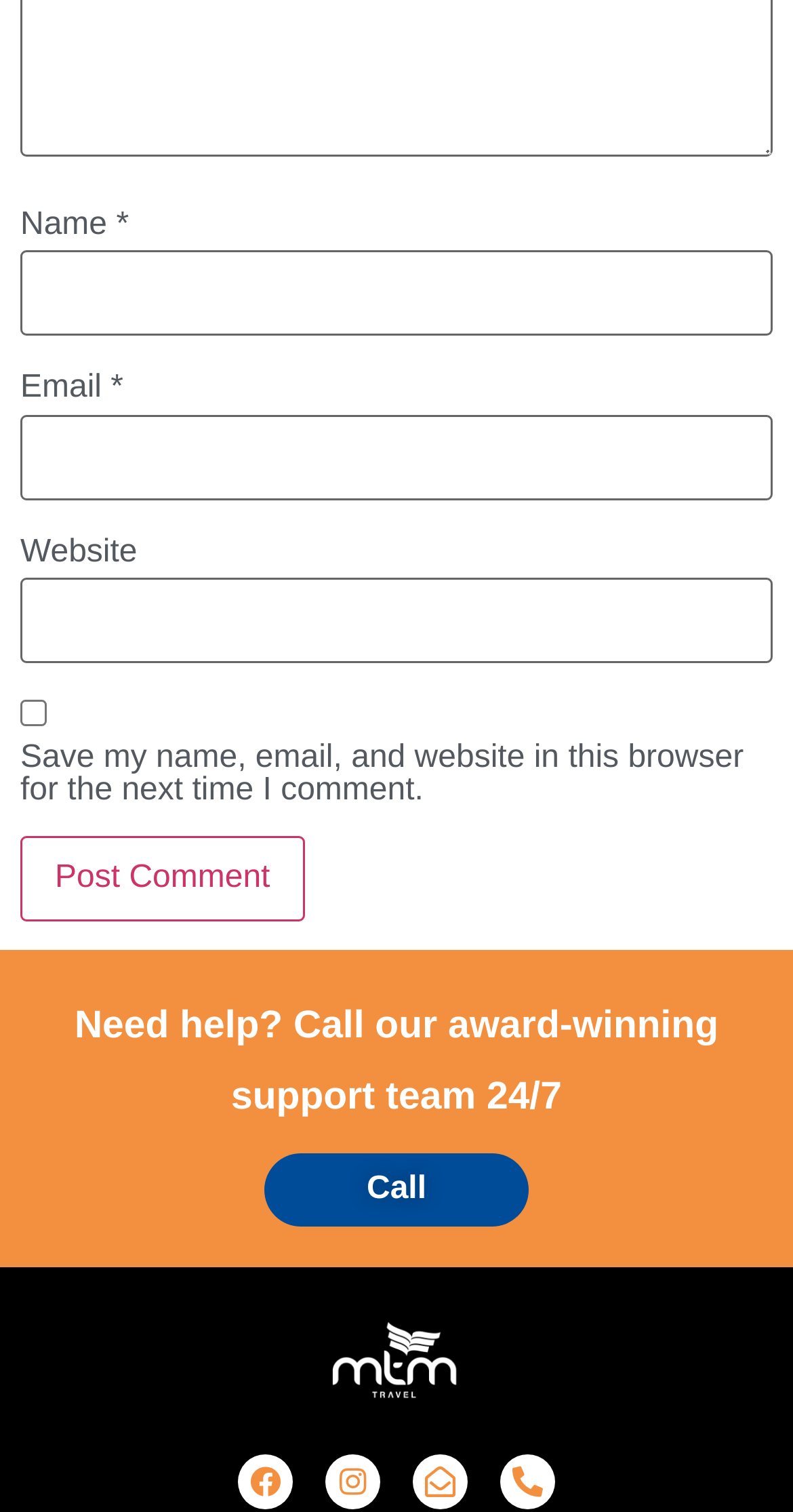Please specify the coordinates of the bounding box for the element that should be clicked to carry out this instruction: "Enter your name". The coordinates must be four float numbers between 0 and 1, formatted as [left, top, right, bottom].

[0.026, 0.166, 0.974, 0.222]